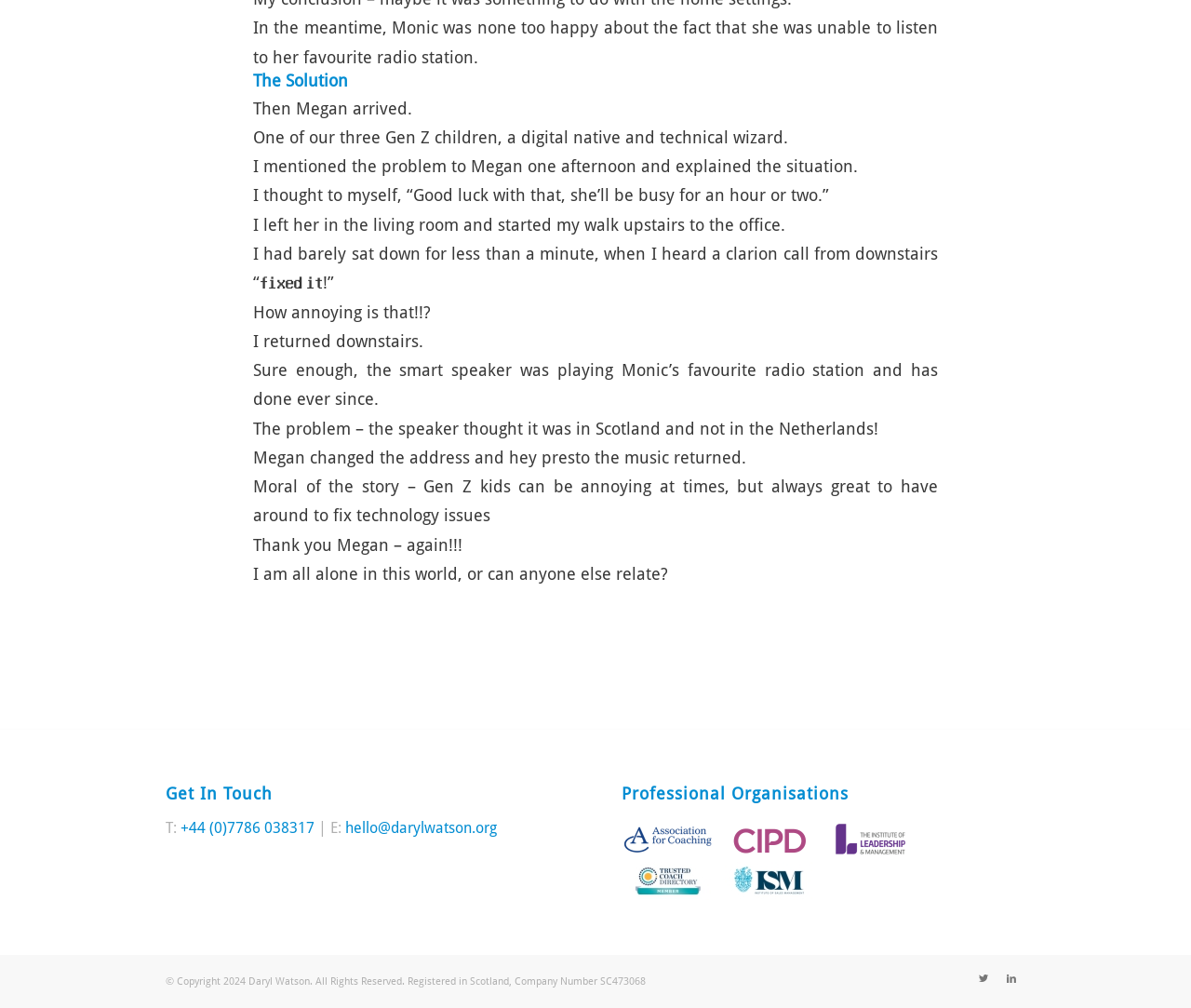What is the name of the person who fixed the smart speaker?
Please answer the question with a single word or phrase, referencing the image.

Megan